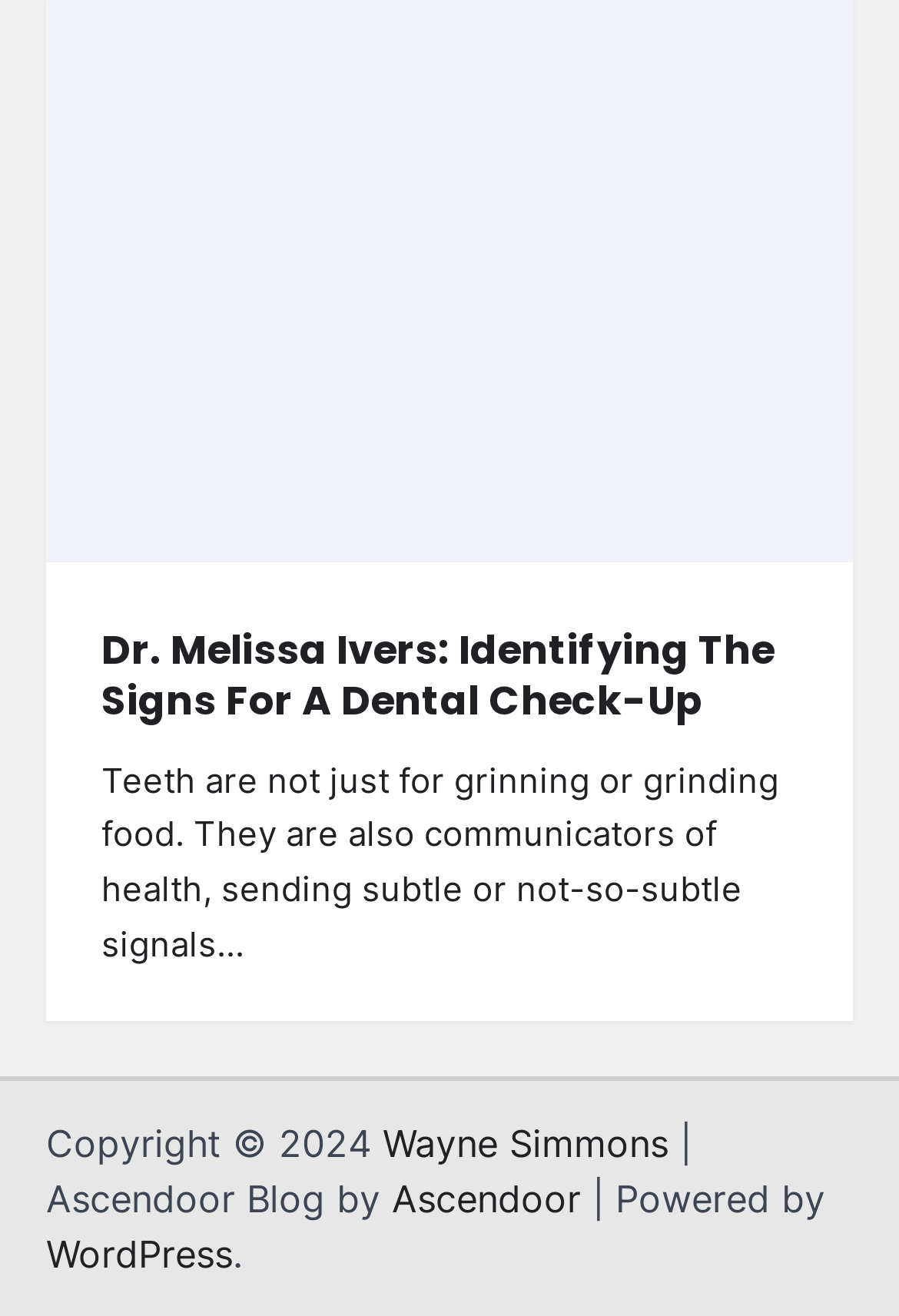What is the platform used to power the website?
Refer to the image and provide a one-word or short phrase answer.

WordPress